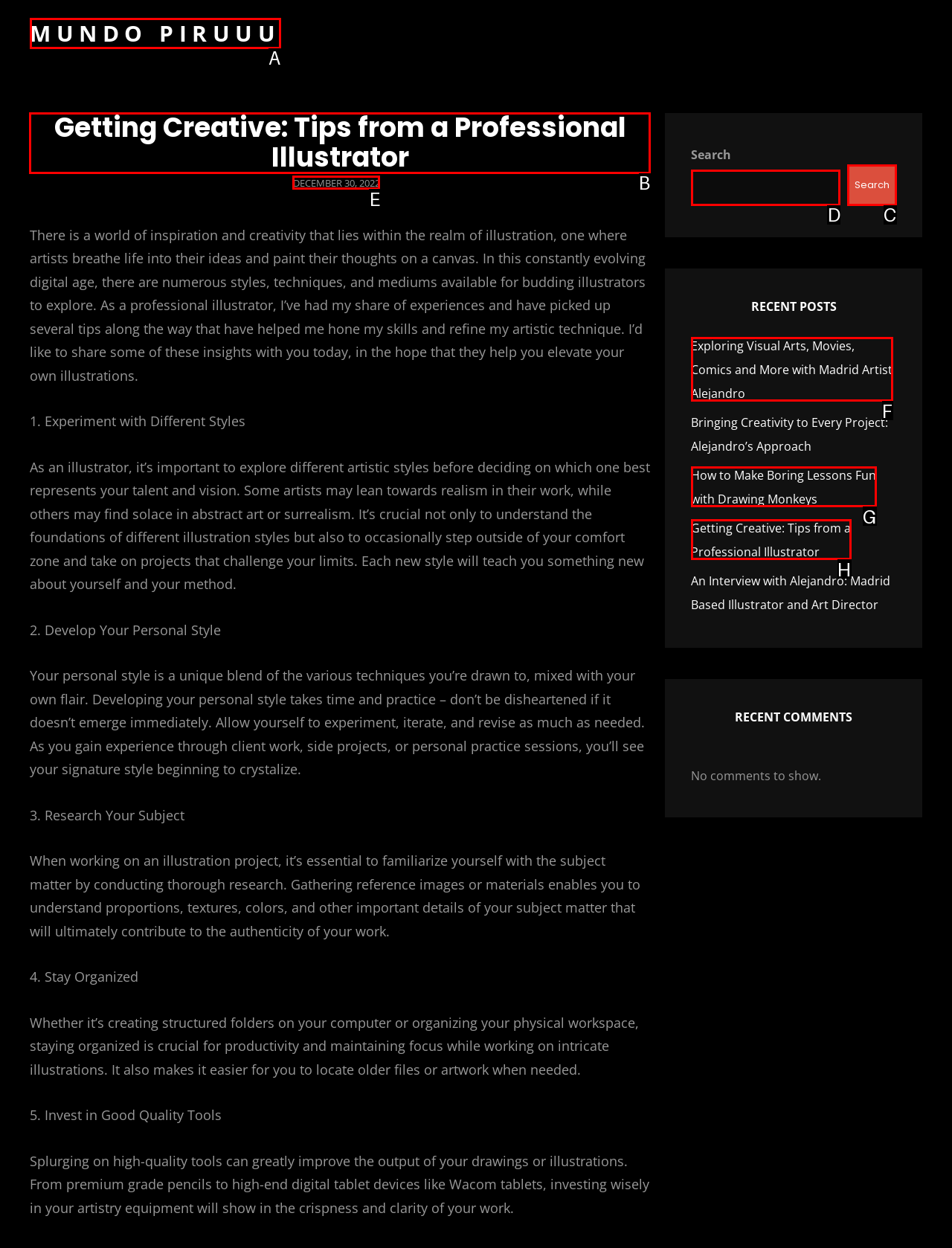To complete the instruction: Read the 'Getting Creative: Tips from a Professional Illustrator' article, which HTML element should be clicked?
Respond with the option's letter from the provided choices.

B